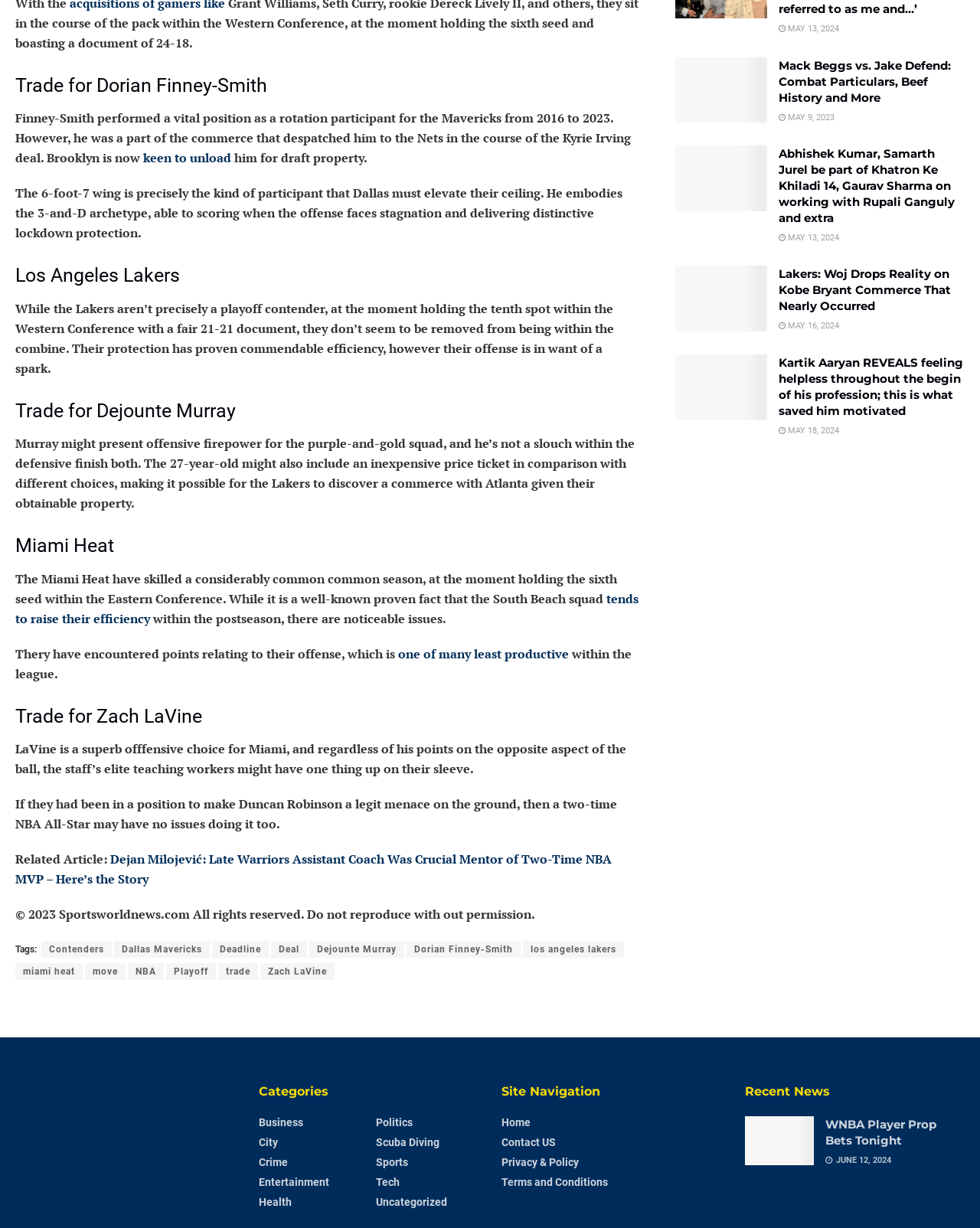Please provide the bounding box coordinates for the UI element as described: "tends to raise their efficiency". The coordinates must be four floats between 0 and 1, represented as [left, top, right, bottom].

[0.016, 0.481, 0.652, 0.51]